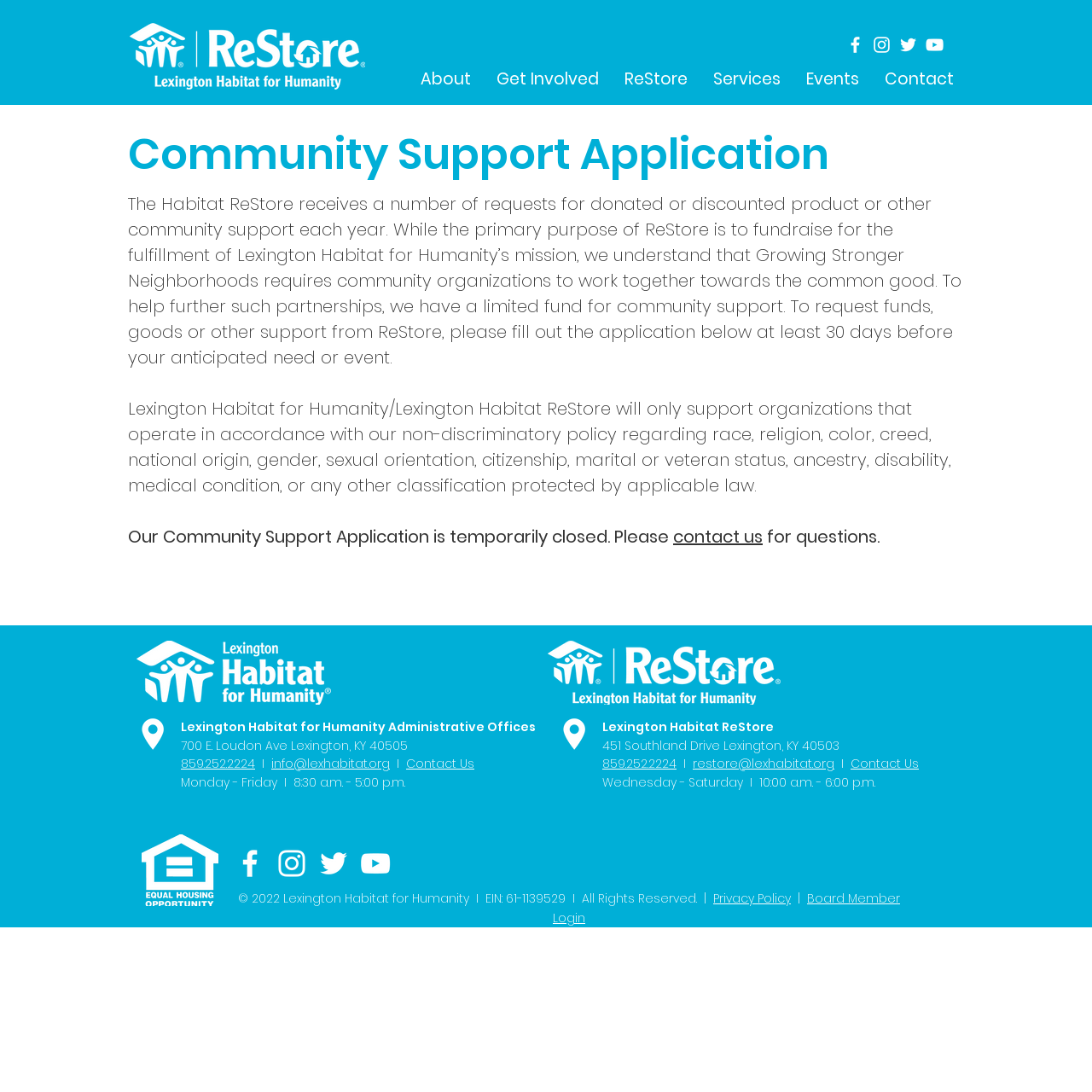Locate the bounding box coordinates of the clickable region to complete the following instruction: "Click the contact us link."

[0.616, 0.48, 0.698, 0.502]